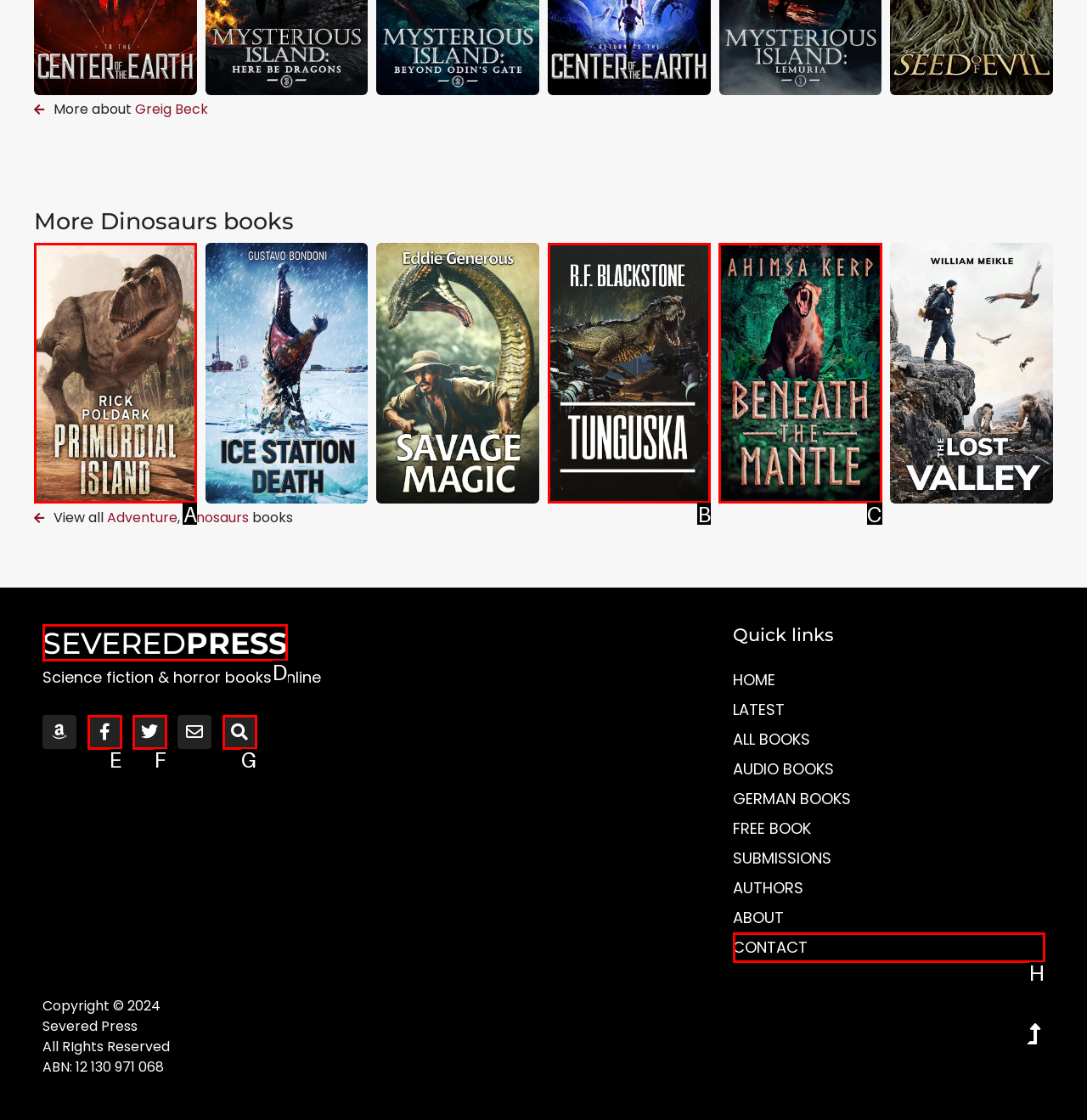From the options presented, which lettered element matches this description: alt="BENEATH THE MANTLE"
Reply solely with the letter of the matching option.

C